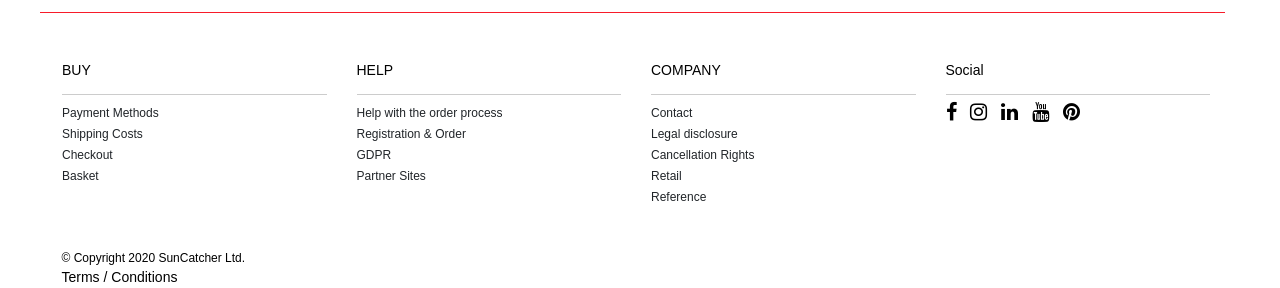Please answer the following query using a single word or phrase: 
What is the first link on the left side?

Payment Methods